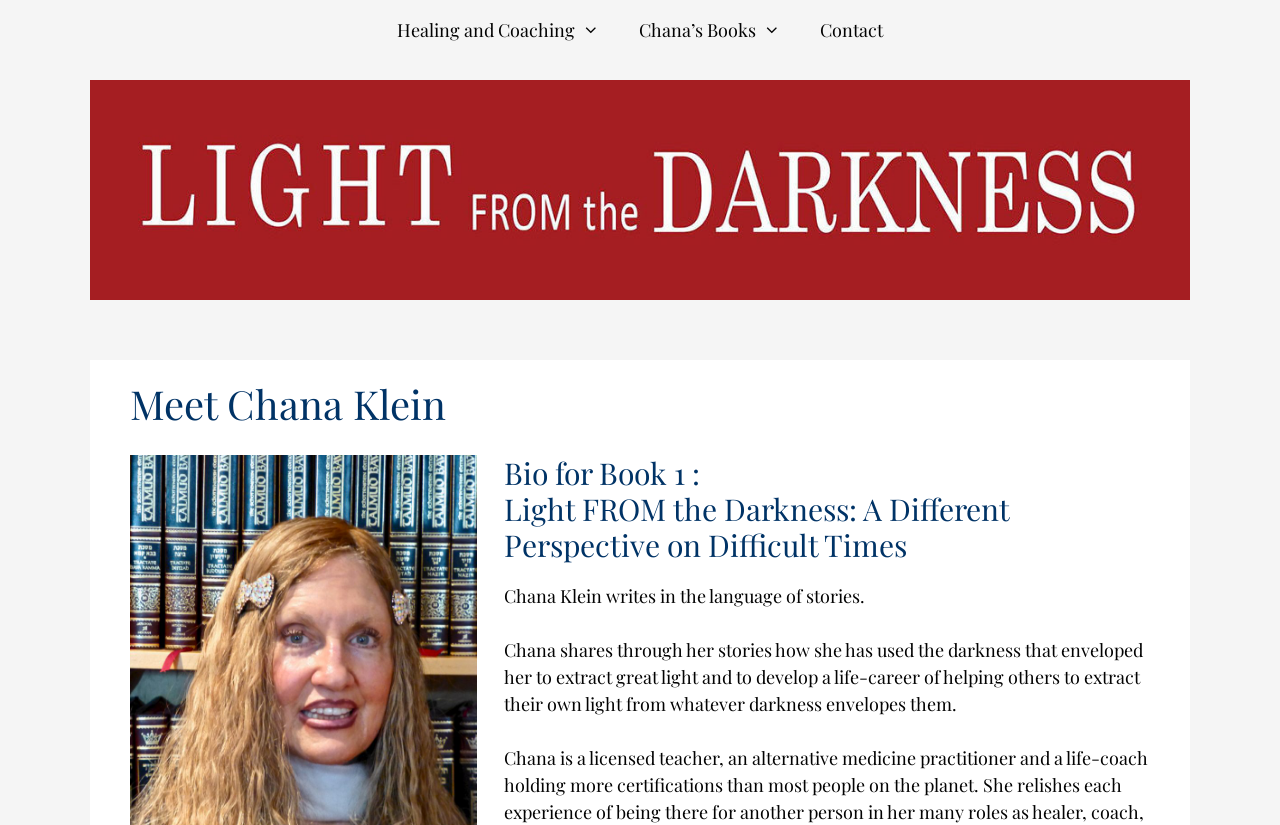What is the theme of Chana Klein's stories?
Give a single word or phrase as your answer by examining the image.

Darkness and Light